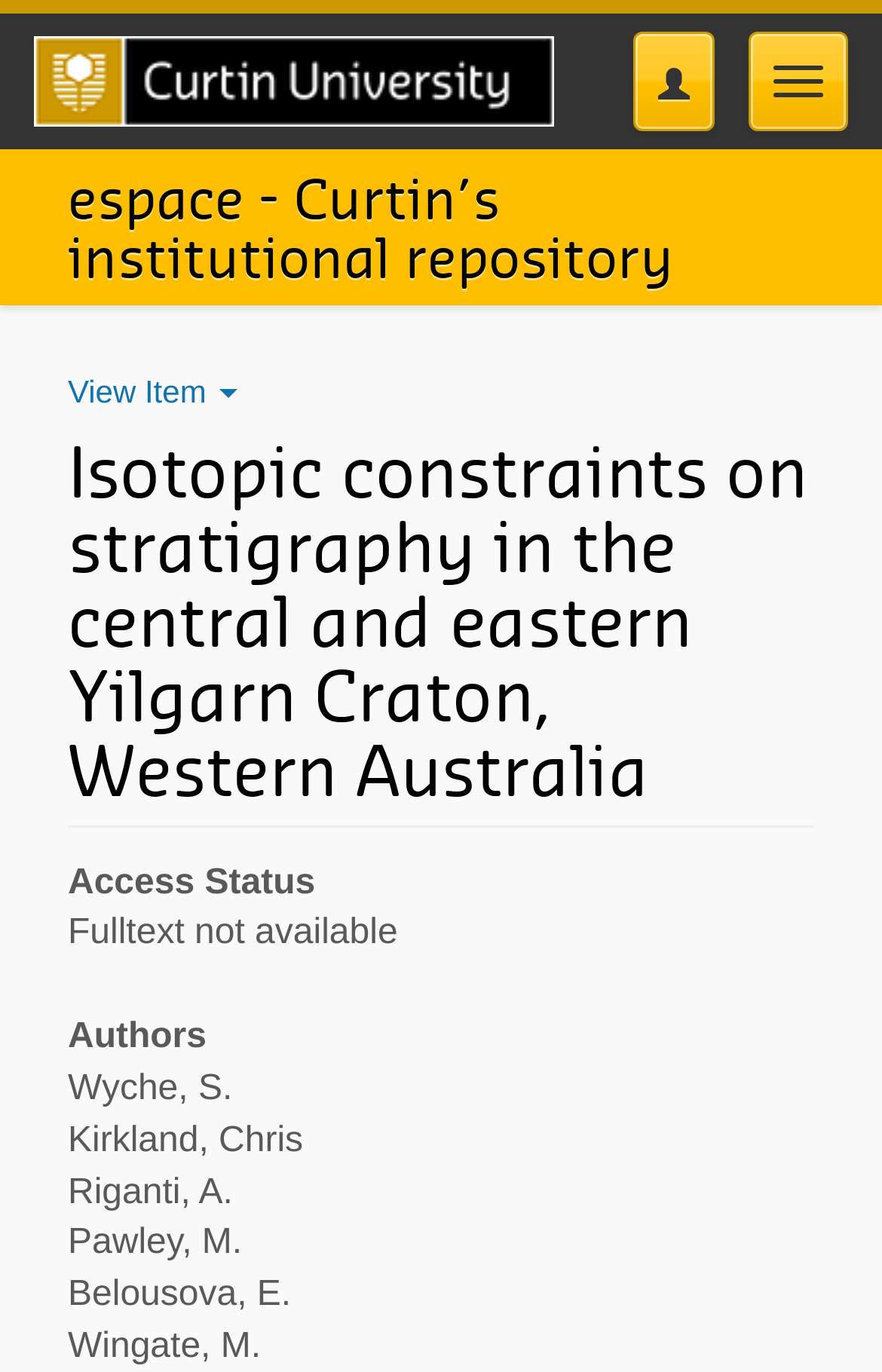What is the name of the university?
Carefully analyze the image and provide a detailed answer to the question.

I found the answer by looking at the top-left corner of the webpage, where there is a link and an image with the text 'Curtin University Homepage'. This suggests that the webpage is related to Curtin University.